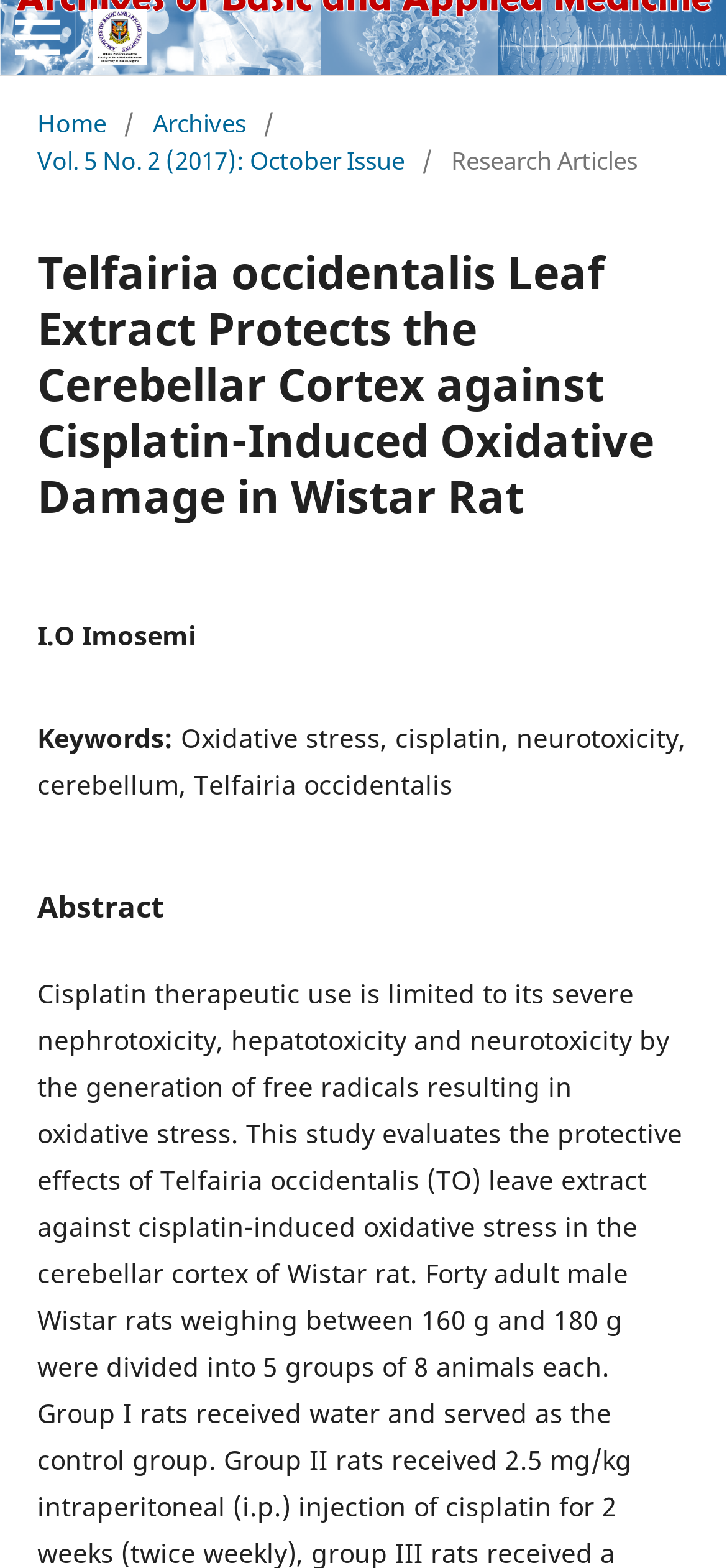What is the section below the 'Abstract' heading?
Give a one-word or short-phrase answer derived from the screenshot.

The article content